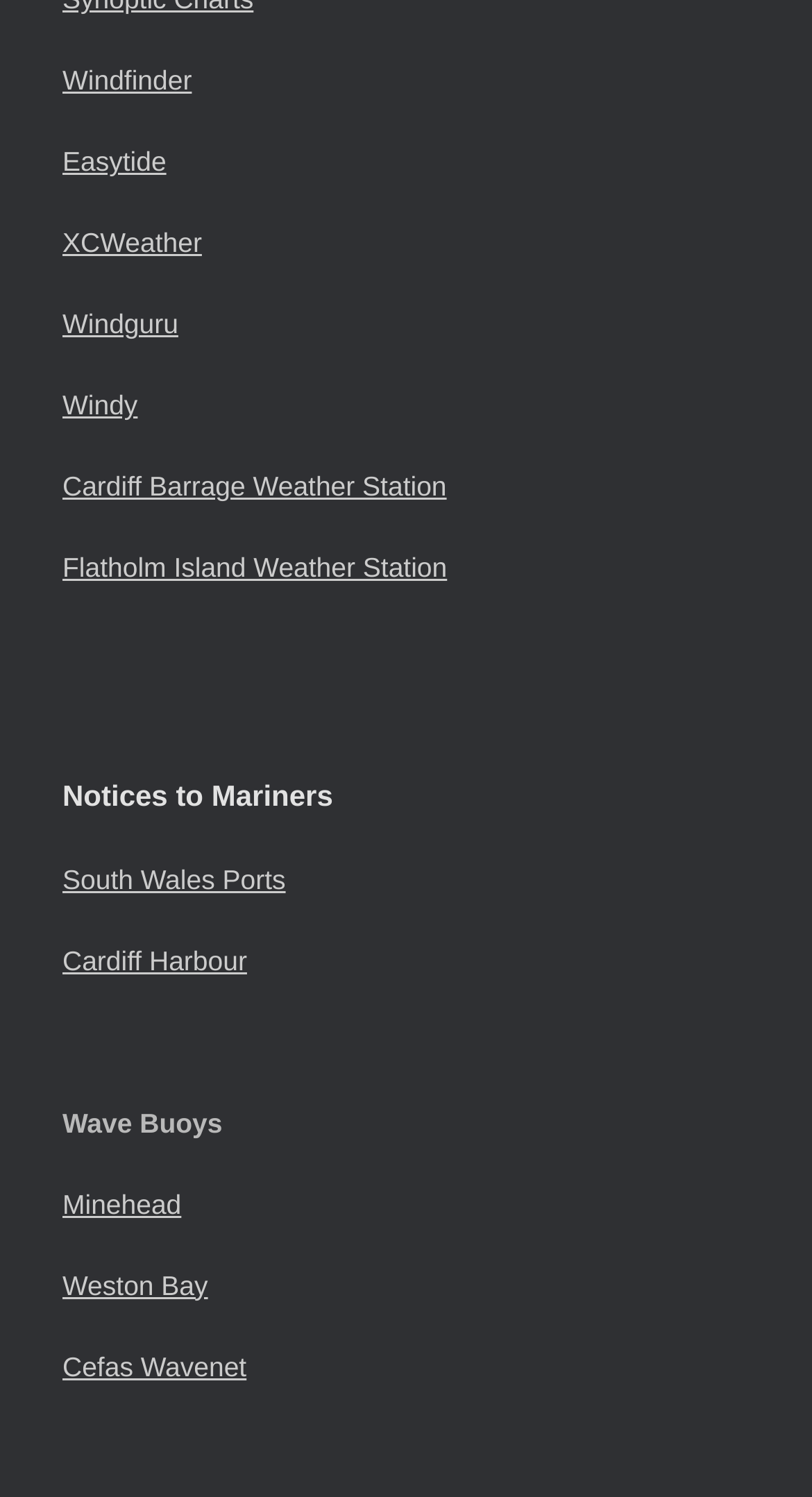Provide a brief response to the question using a single word or phrase: 
What is the name of the weather station listed after Windy?

Cardiff Barrage Weather Station